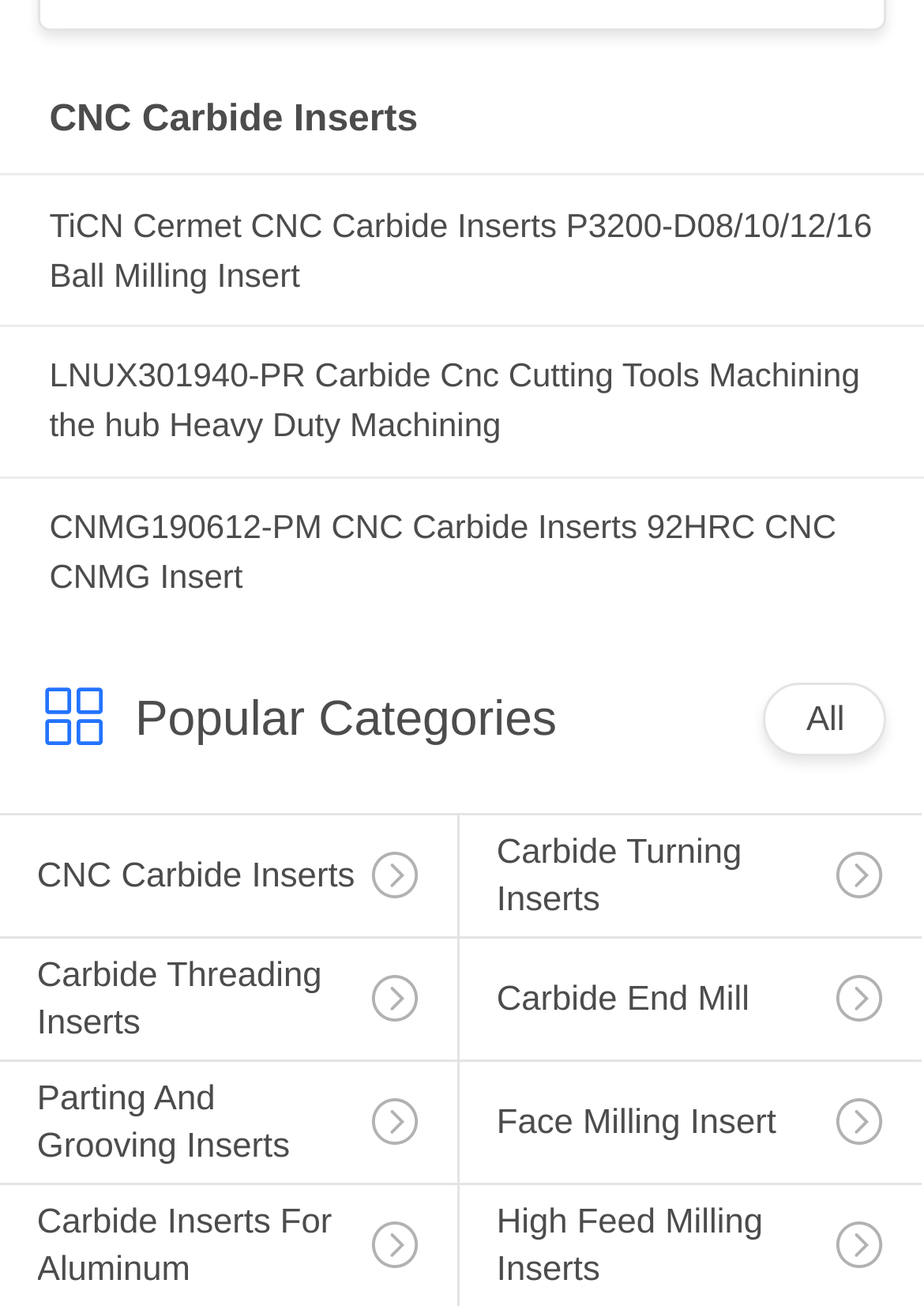Please answer the following question using a single word or phrase: Is there a category for aluminum?

Yes